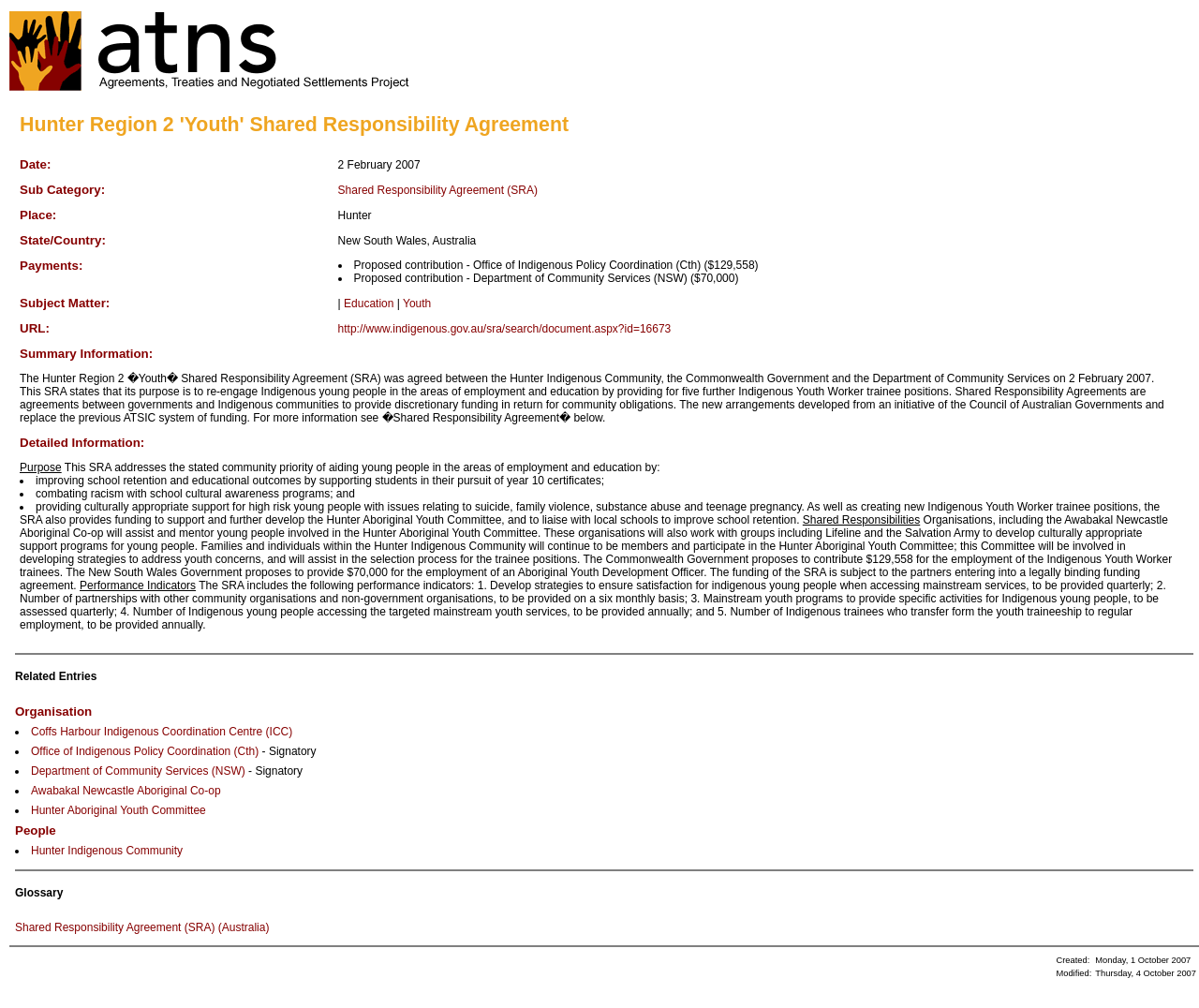Determine the bounding box coordinates for the area that should be clicked to carry out the following instruction: "Click the link to view the Shared Responsibility Agreement".

[0.282, 0.182, 0.448, 0.195]